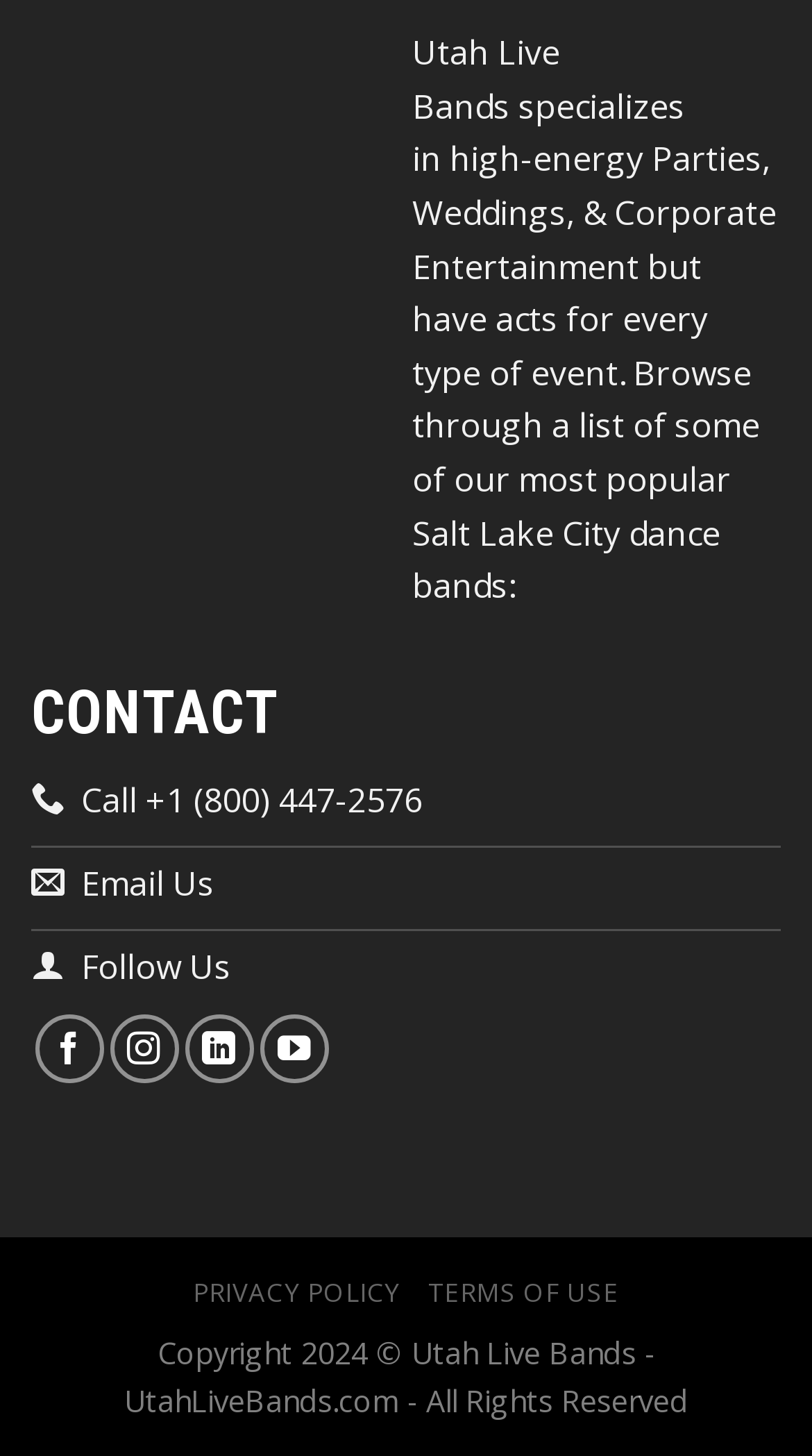Could you provide the bounding box coordinates for the portion of the screen to click to complete this instruction: "Browse corporate entertainment options"?

[0.508, 0.13, 0.956, 0.198]